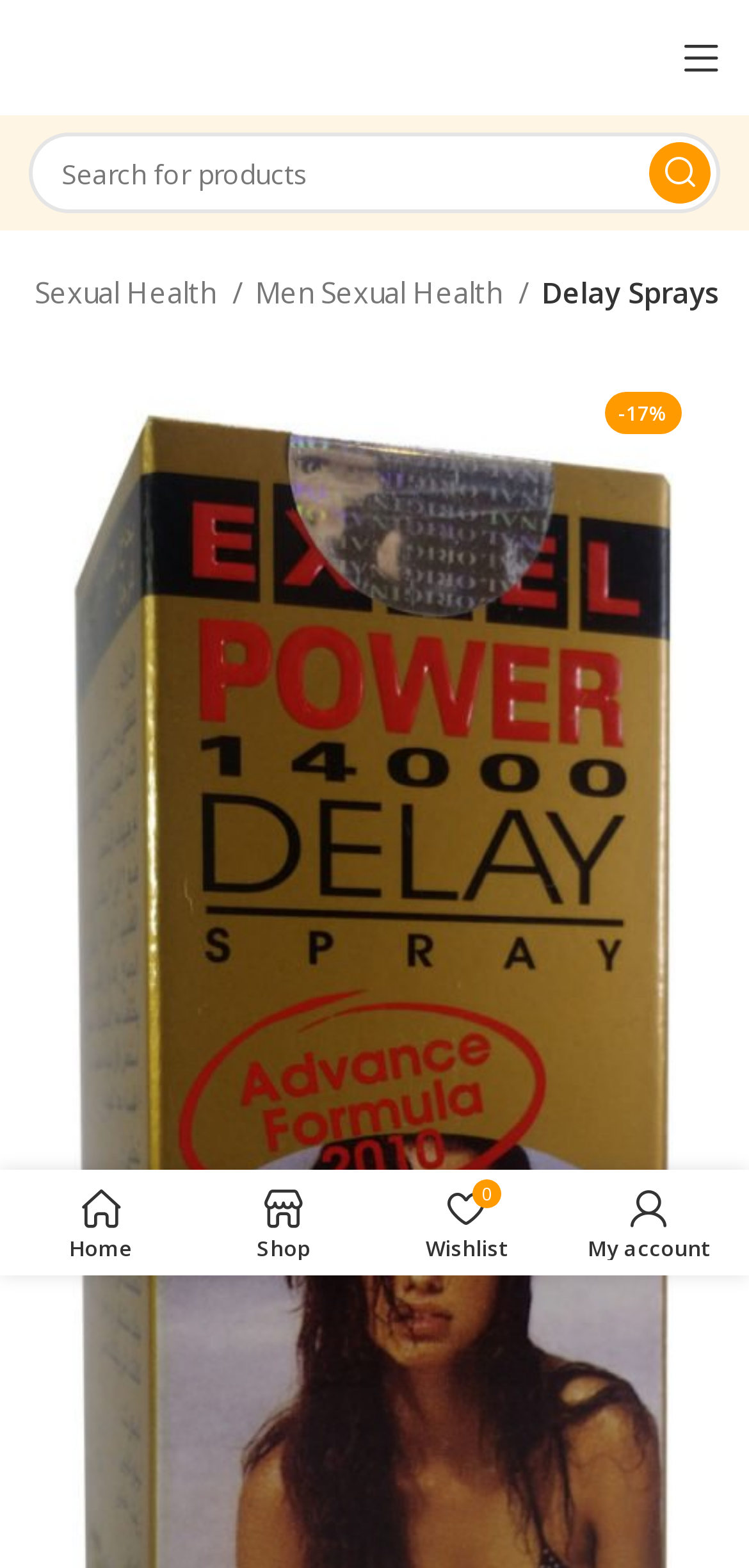Indicate the bounding box coordinates of the element that must be clicked to execute the instruction: "Go to home page". The coordinates should be given as four float numbers between 0 and 1, i.e., [left, top, right, bottom].

[0.013, 0.752, 0.256, 0.807]